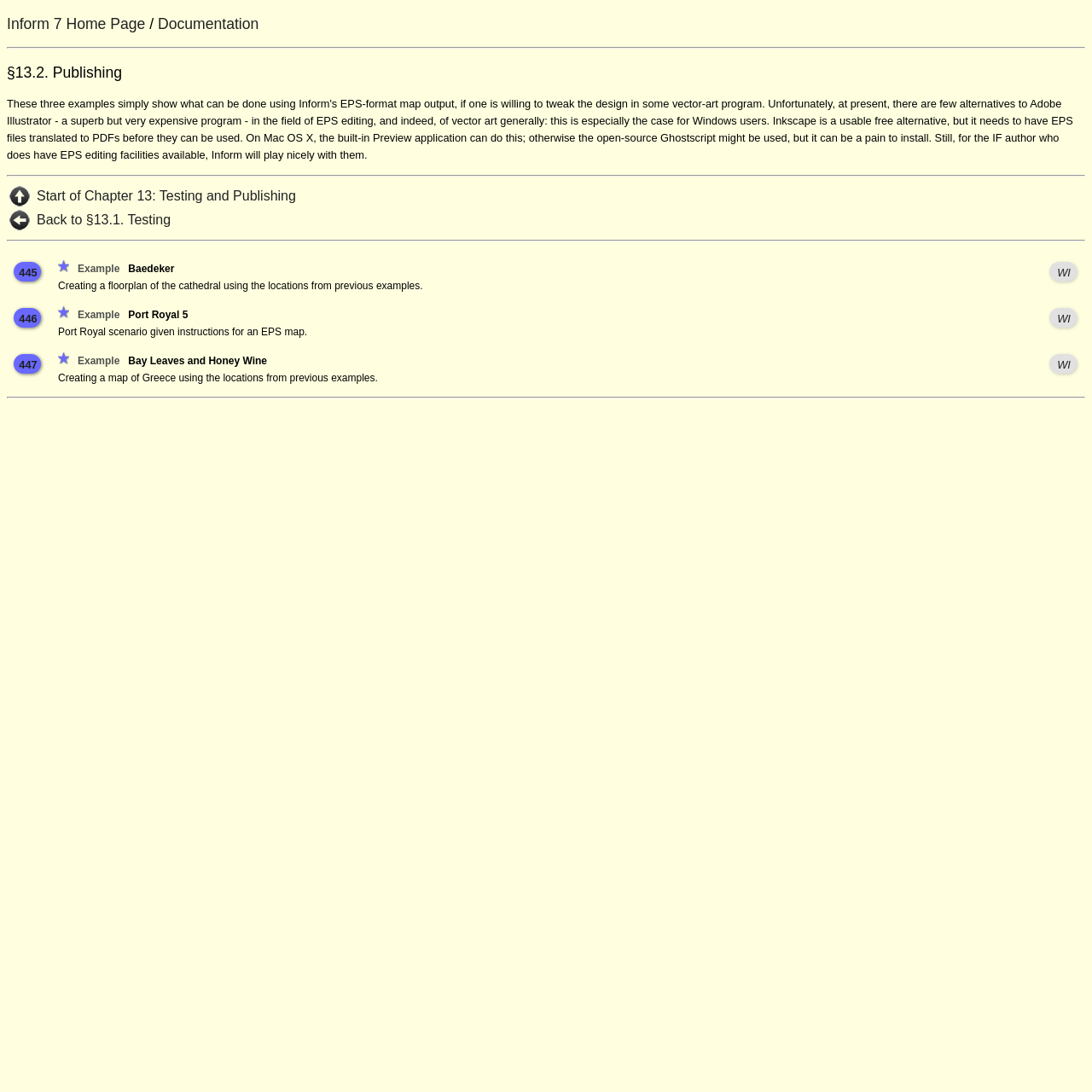Locate the bounding box coordinates of the UI element described by: "ExamplePort Royal 5". Provide the coordinates as four float numbers between 0 and 1, formatted as [left, top, right, bottom].

[0.053, 0.283, 0.172, 0.294]